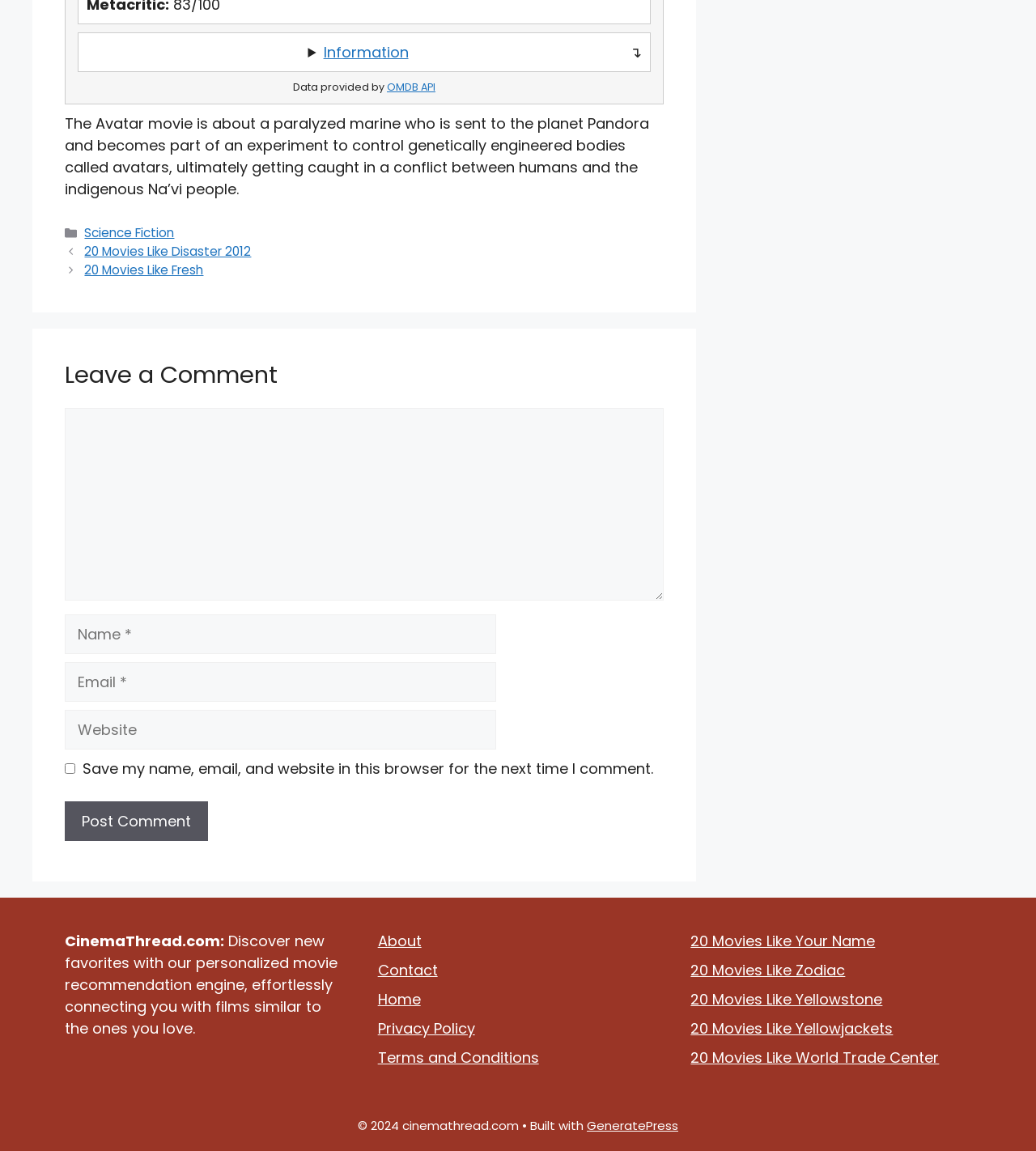What is the purpose of the comment section?
Using the image as a reference, answer the question with a short word or phrase.

Leave a comment